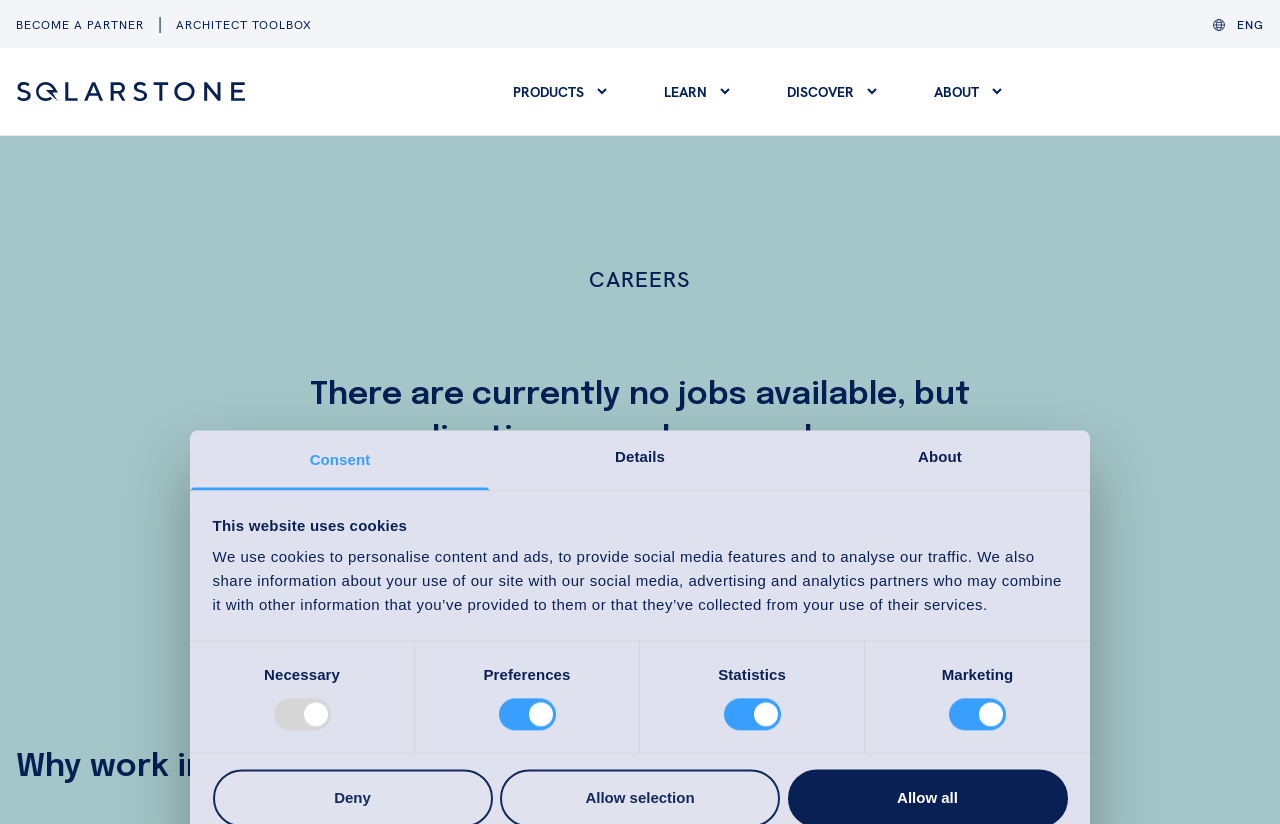What is the current job availability?
Please provide a comprehensive answer based on the contents of the image.

The webpage explicitly states 'There are currently no jobs available, but applications are always welcome.' in the 'CAREERS' section, indicating that there are no current job openings.